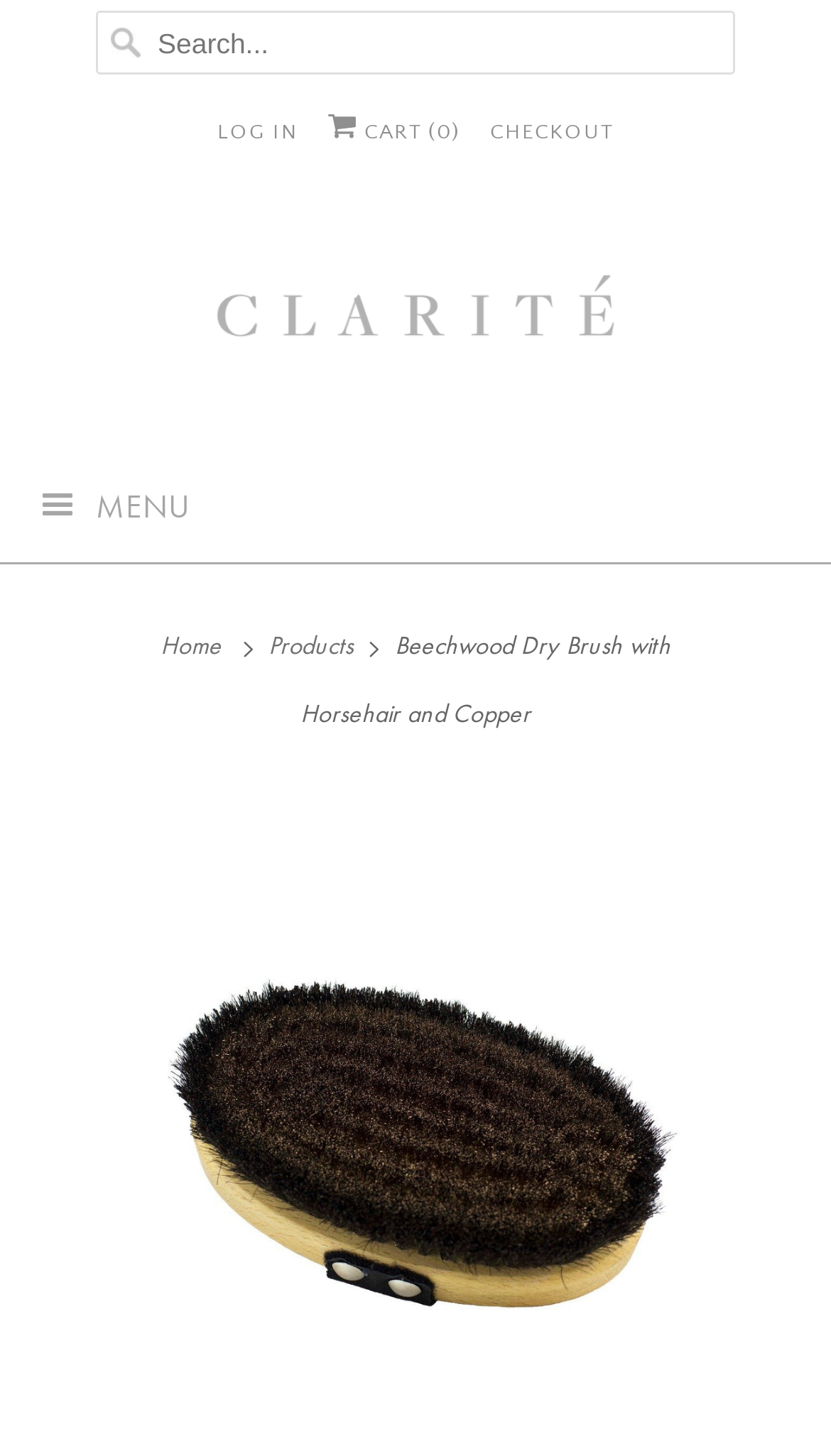Describe all the visual and textual components of the webpage comprehensively.

The webpage is about a product called "Beechwood Dry Brush with Horsehair and Copper" from Clarité Wellness. At the top left corner, there is a search bar with a placeholder text "Search...". Next to it, there are three links: "LOG IN", "CART (0)", and "CHECKOUT". 

Below the search bar, there is a link to the Clarité Wellness homepage, accompanied by the company's logo. 

On the top right corner, there is a menu link with a dropdown menu. The menu has a title "MENU" and is not expanded by default.

Below the menu, there are three links: "Home", "Products", and a product title "Beechwood Dry Brush with Horsehair and Copper". This product title is also a link.

The main content of the webpage is a product description, which is not explicitly stated in the accessibility tree. However, based on the meta description, it is likely that the product description is about the benefits of the energy brush, including revitalizing, rejuvenating, and relaxing the body and mind, and the features of the oiled beechwood handle with natural and ethically produced horsehair.

There are two images on the page: the Clarité Wellness logo and the product image, which is likely a picture of the Beechwood Dry Brush with Horsehair and Copper.